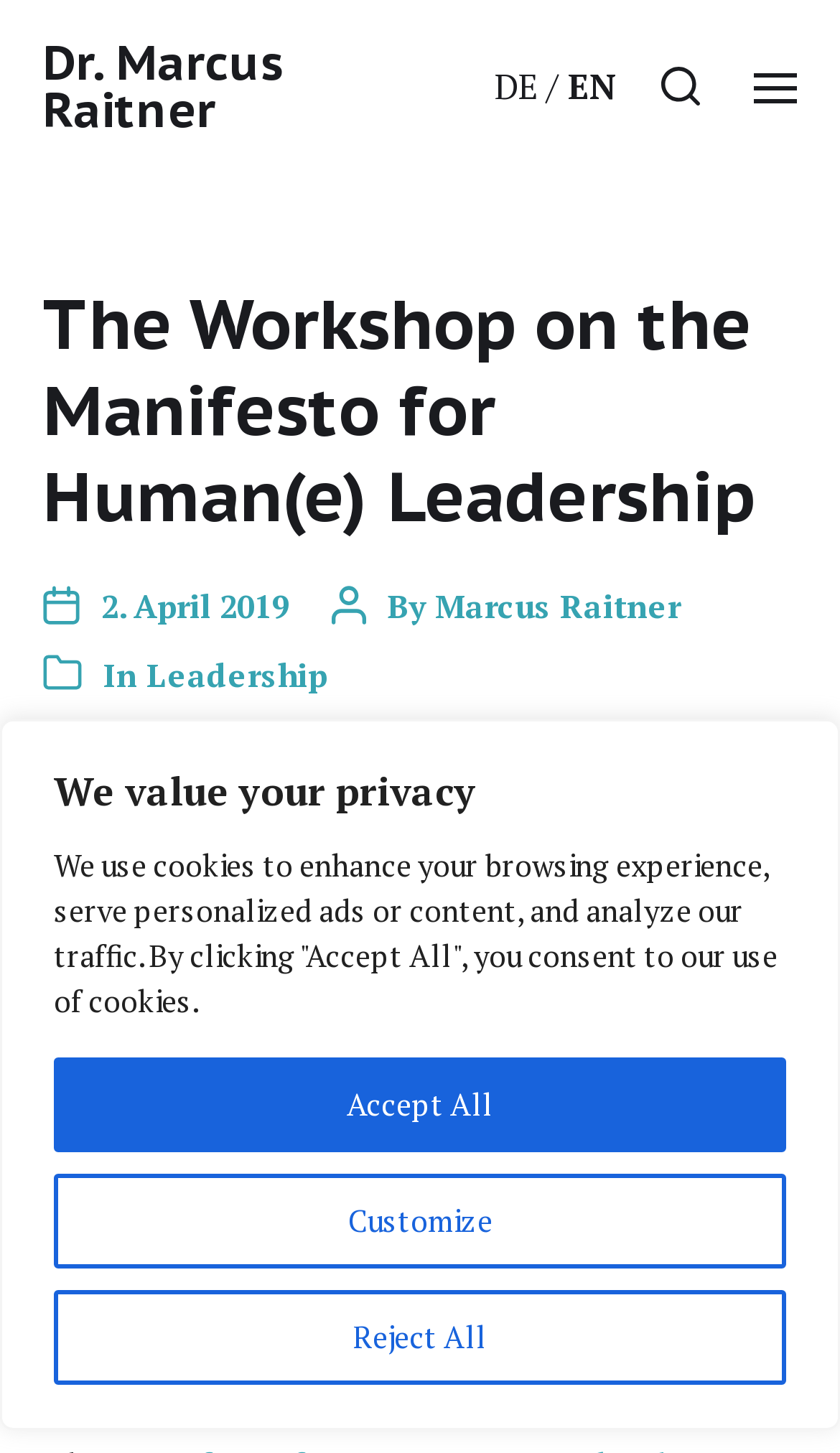What is the language of the webpage?
Your answer should be a single word or phrase derived from the screenshot.

English